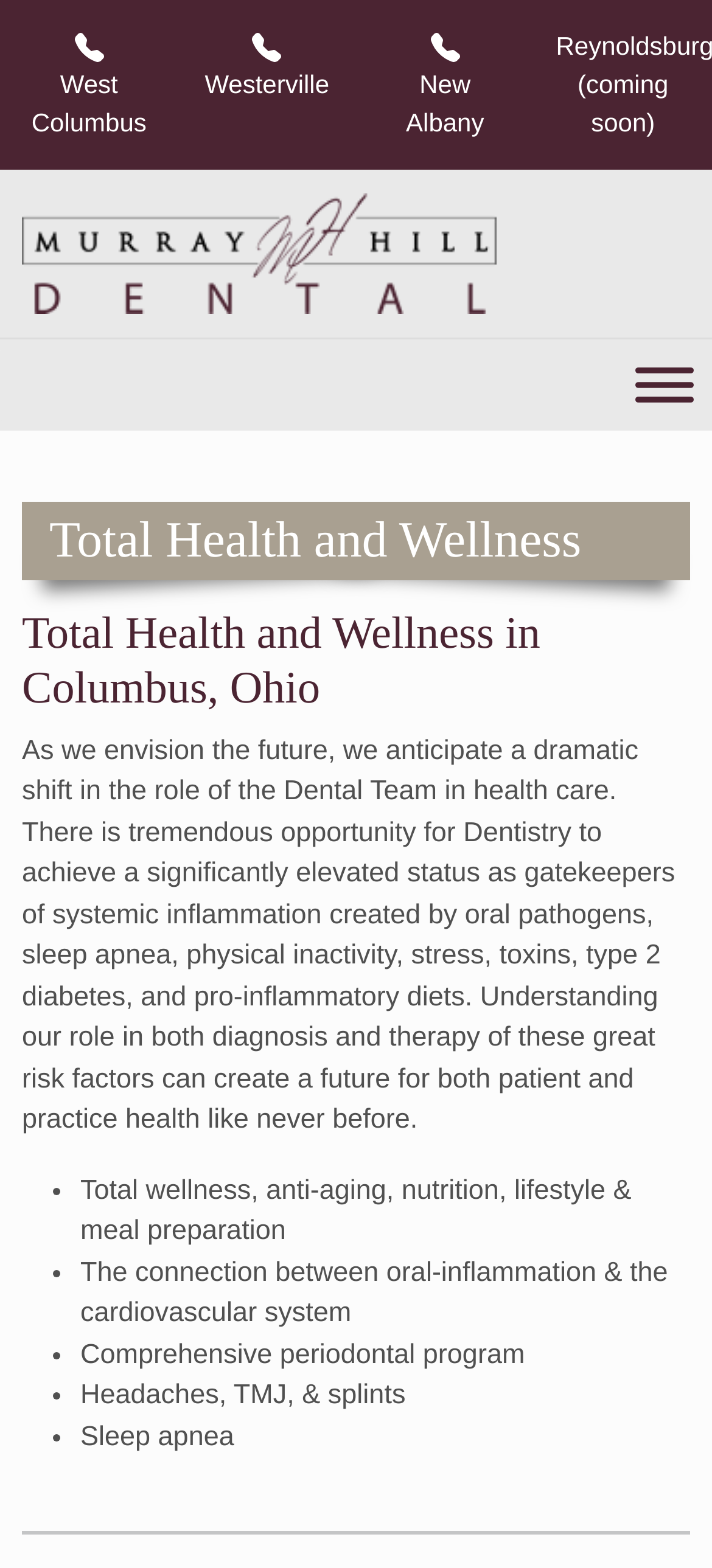What is the main topic of the webpage? Analyze the screenshot and reply with just one word or a short phrase.

Total Health and Wellness